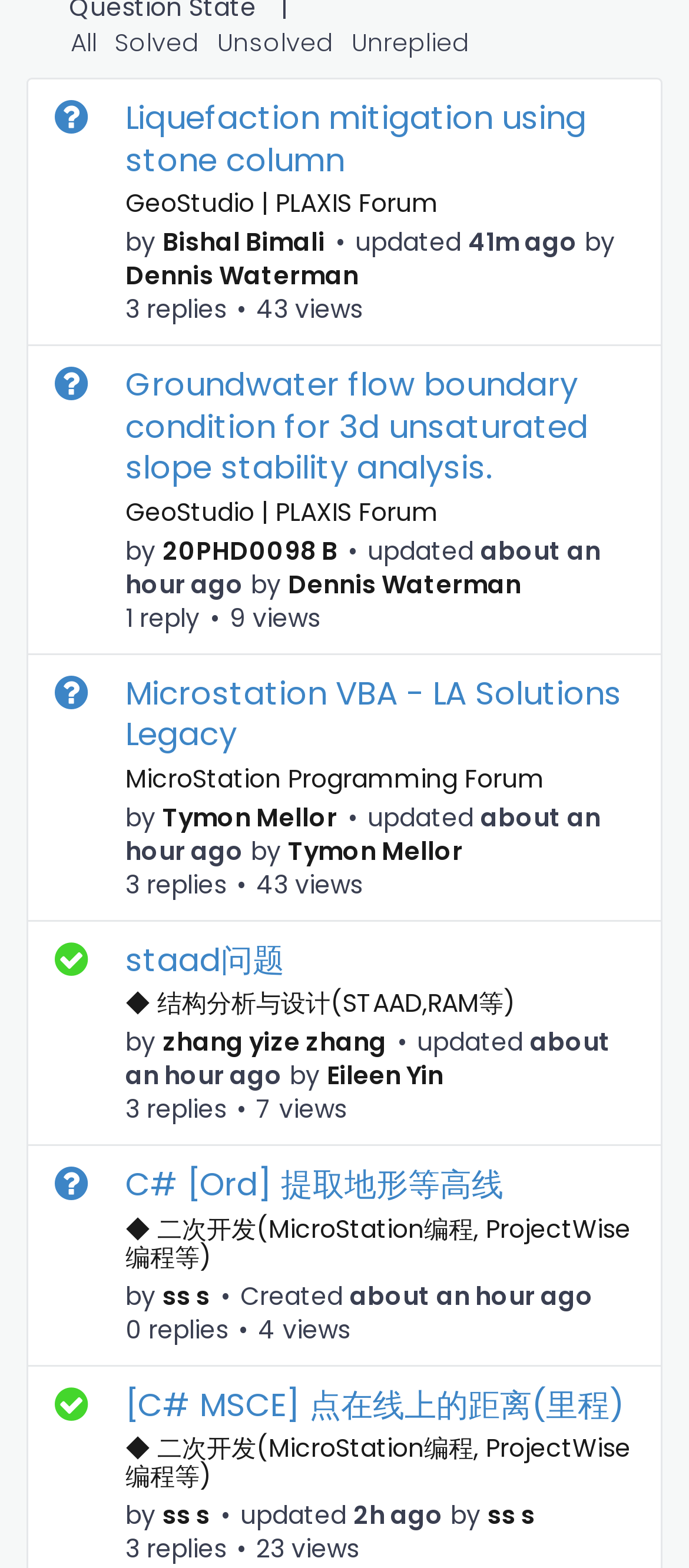Determine the bounding box coordinates of the clickable region to follow the instruction: "View question about C# [Ord] 提取地形等高线".

[0.182, 0.741, 0.731, 0.769]